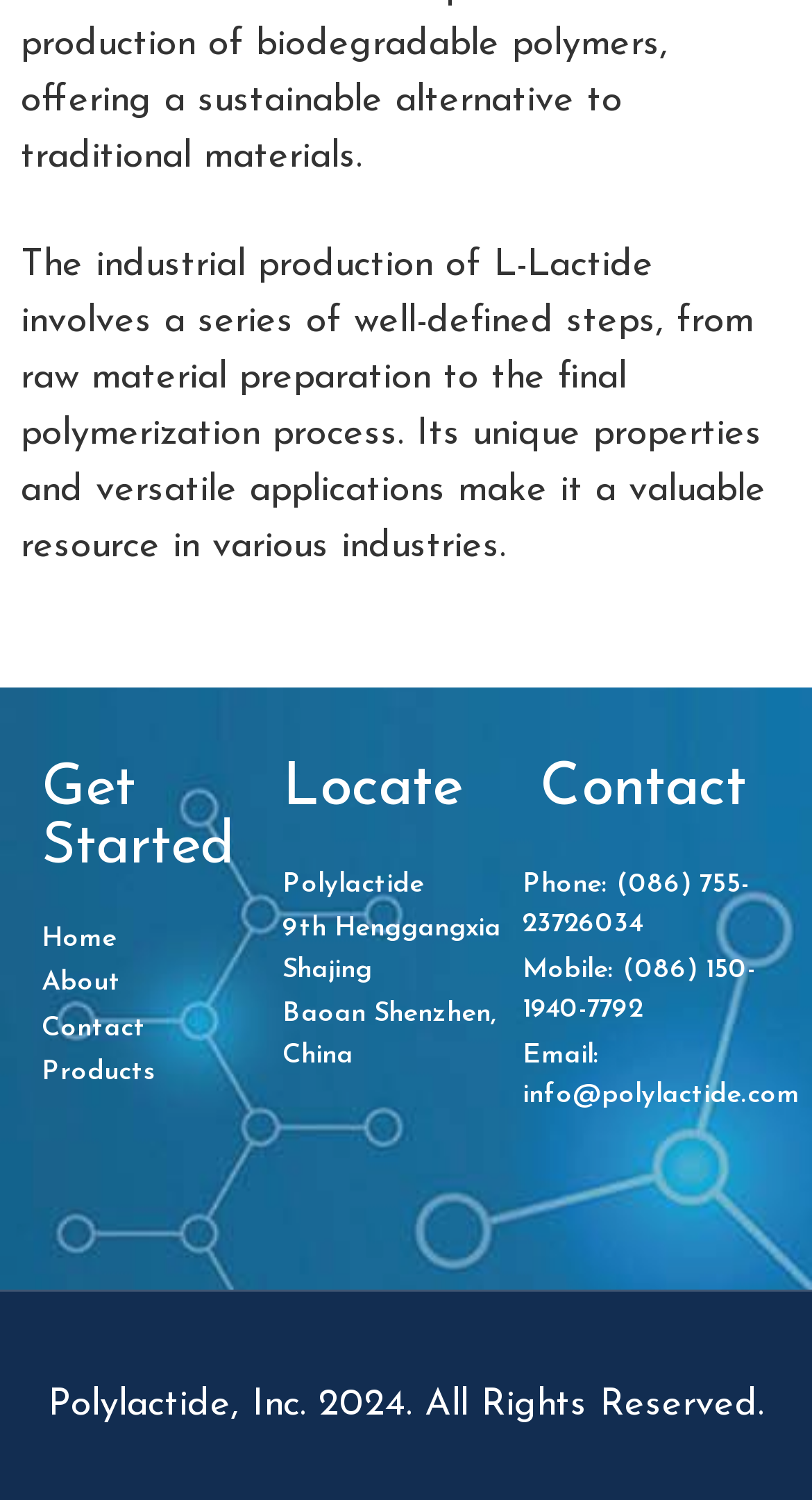Specify the bounding box coordinates (top-left x, top-left y, bottom-right x, bottom-right y) of the UI element in the screenshot that matches this description: Home

[0.051, 0.612, 0.347, 0.639]